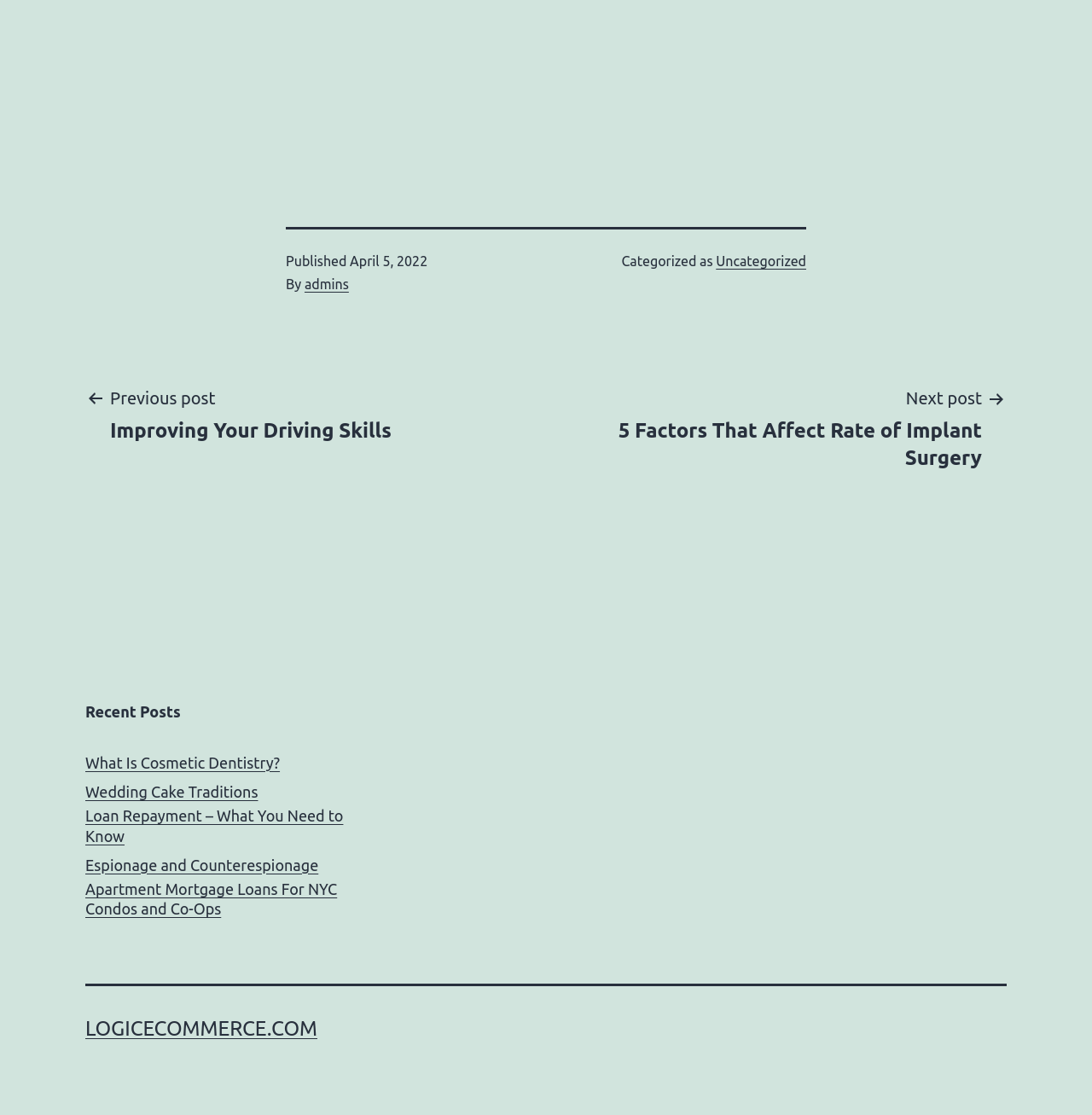Identify the bounding box for the UI element described as: "Previous postImproving Your Driving Skills". The coordinates should be four float numbers between 0 and 1, i.e., [left, top, right, bottom].

[0.078, 0.345, 0.381, 0.398]